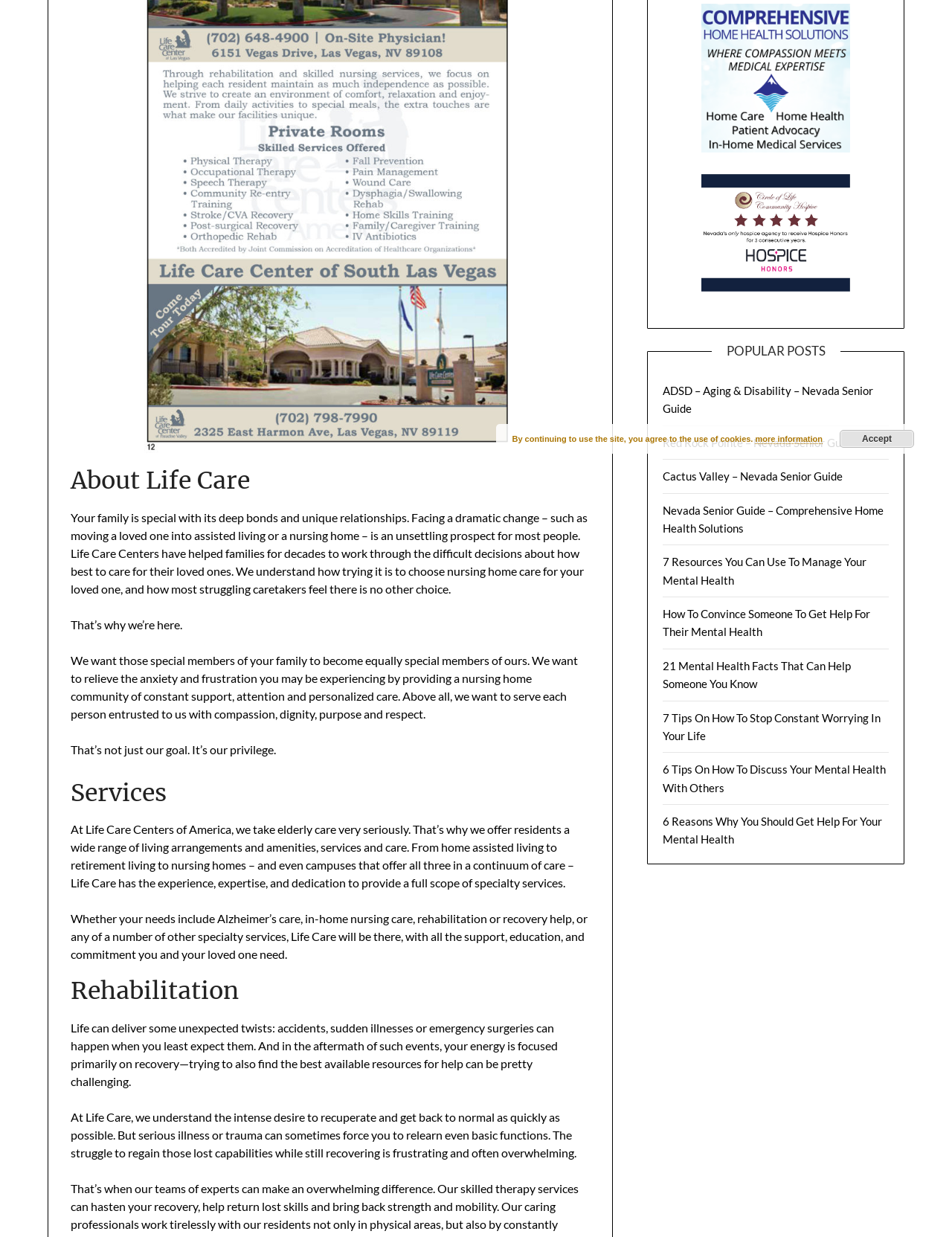Determine the bounding box for the HTML element described here: "Accept". The coordinates should be given as [left, top, right, bottom] with each number being a float between 0 and 1.

[0.882, 0.348, 0.96, 0.362]